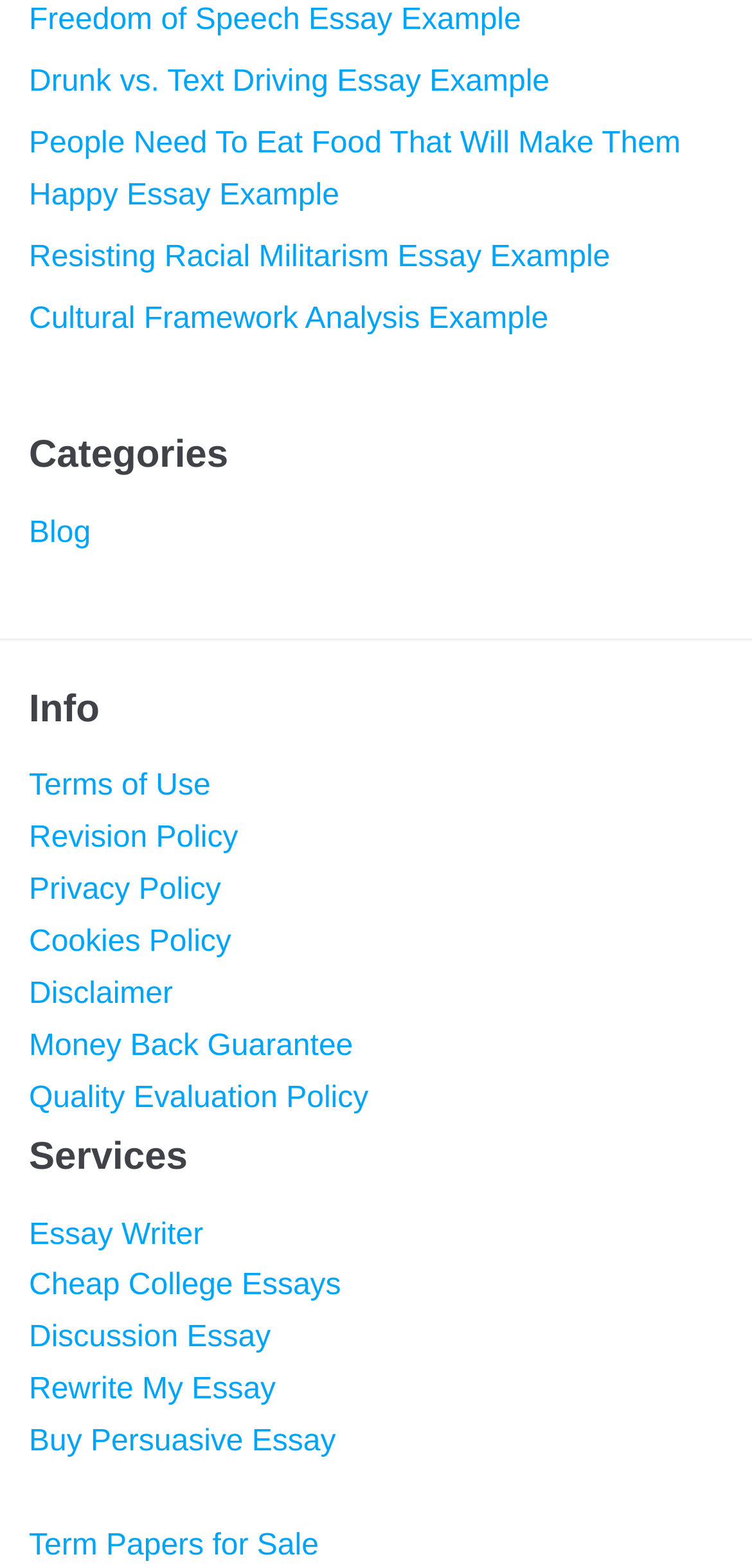Find the bounding box coordinates of the element I should click to carry out the following instruction: "go to blog".

[0.038, 0.329, 0.121, 0.35]